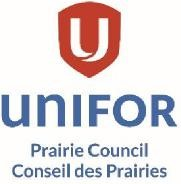Capture every detail in the image and describe it fully.

The image showcases the logo of UNIFOR, specifically the Prairie Council, labeled "Conseil des Prairies." The logo features a prominent stylized letter "U" enclosed within a shield-like shape above the name UNIFOR, which is presented in bold blue lettering. Below the main name, the titles "Prairie Council" and "Conseil des Prairies" are displayed in a smaller font, emphasizing the organization’s focus on representing workers in the Prairie provinces of Canada. This symbol is a key representation of the union's advocacy for workers' rights and support for inclusive practices, including efforts towards better accessibility and equity in the workplace and community.